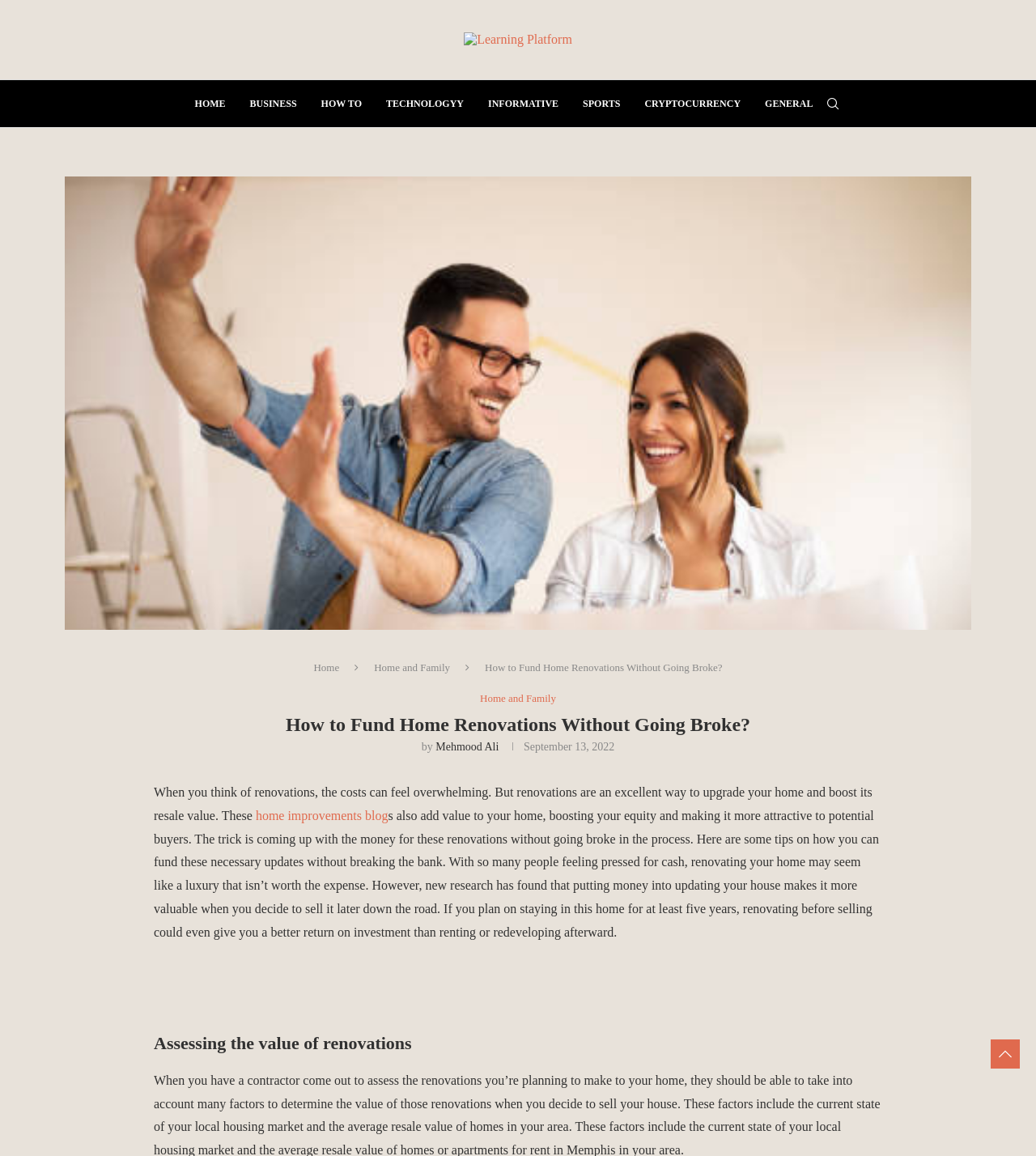Locate the UI element that matches the description LinkedIn in the webpage screenshot. Return the bounding box coordinates in the format (top-left x, top-left y, bottom-right x, bottom-right y), with values ranging from 0 to 1.

None